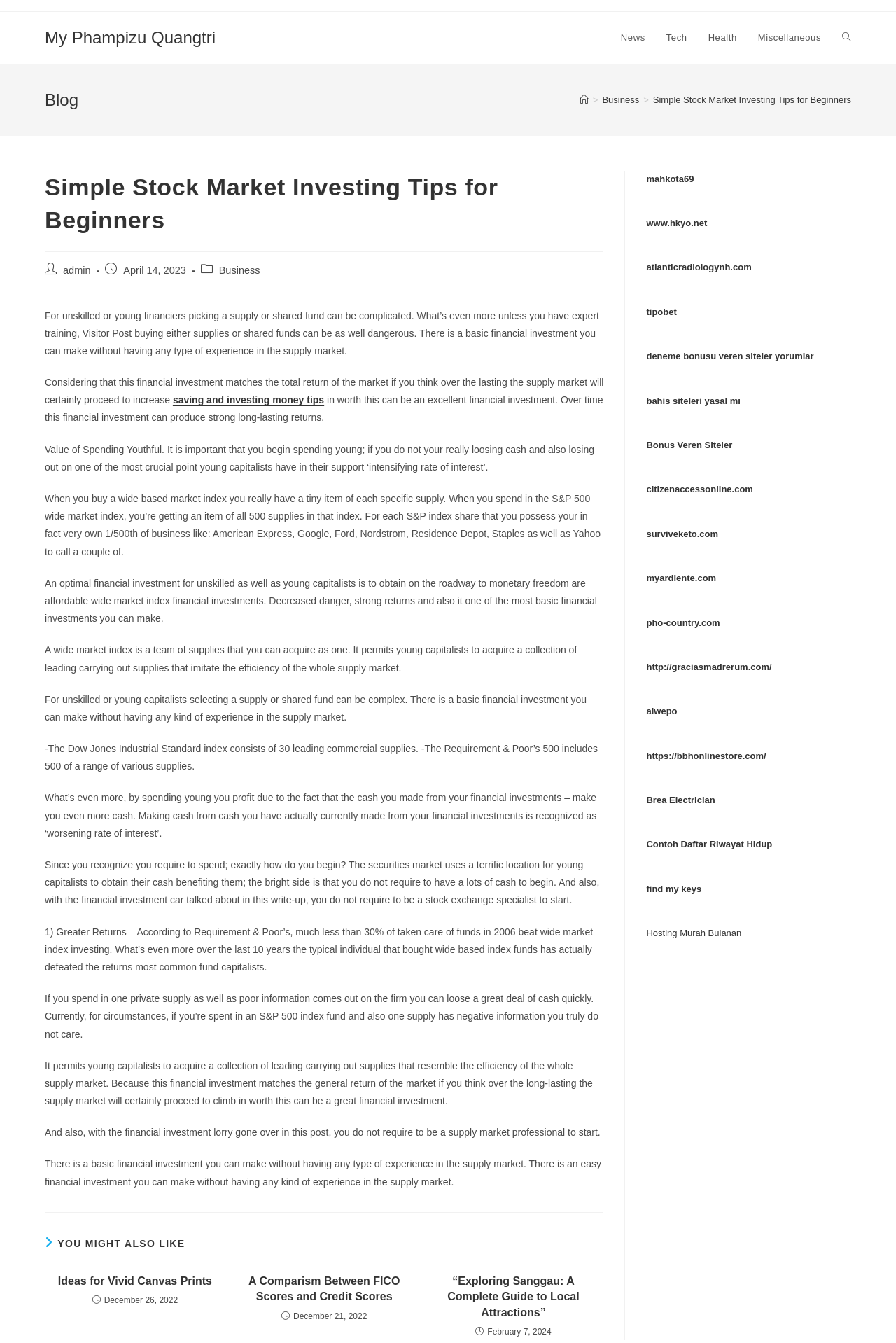Describe all the visual and textual components of the webpage comprehensively.

The webpage is a blog post titled "Simple Stock Market Investing Tips for Beginners" on a website called "My Phampizu Quangtri". At the top of the page, there is a navigation menu with links to "News", "Tech", "Health", "Miscellaneous", and a search toggle. Below the navigation menu, there is a header section with a breadcrumb navigation trail showing the path "Home > Business > Simple Stock Market Investing Tips for Beginners".

The main content of the page is an article with a heading "Simple Stock Market Investing Tips for Beginners" and several paragraphs of text discussing the benefits of investing in the stock market, particularly for young and inexperienced investors. The article suggests that investing in a wide market index is a good option for beginners, as it provides broad diversification and can be a low-risk investment.

The article is divided into several sections, each with a subheading. The sections discuss the importance of starting to invest early, the benefits of investing in a wide market index, and the potential returns on investment. There are also several links to other articles on the website, including "saving and investing money tips".

In the sidebar to the right of the main content, there are several links to other websites, including "mahkota69", "www.hkyo.net", and "atlanticradiologynh.com", among others. These links appear to be advertisements or sponsored content.

At the bottom of the page, there are three more articles listed, each with a heading and a brief summary. These articles are titled "Ideas for Vivid Canvas Prints", "A Comparism Between FICO Scores and Credit Scores", and "“Exploring Sanggau: A Complete Guide to Local Attractions”". Each article has a link to read more and a timestamp indicating when it was published.